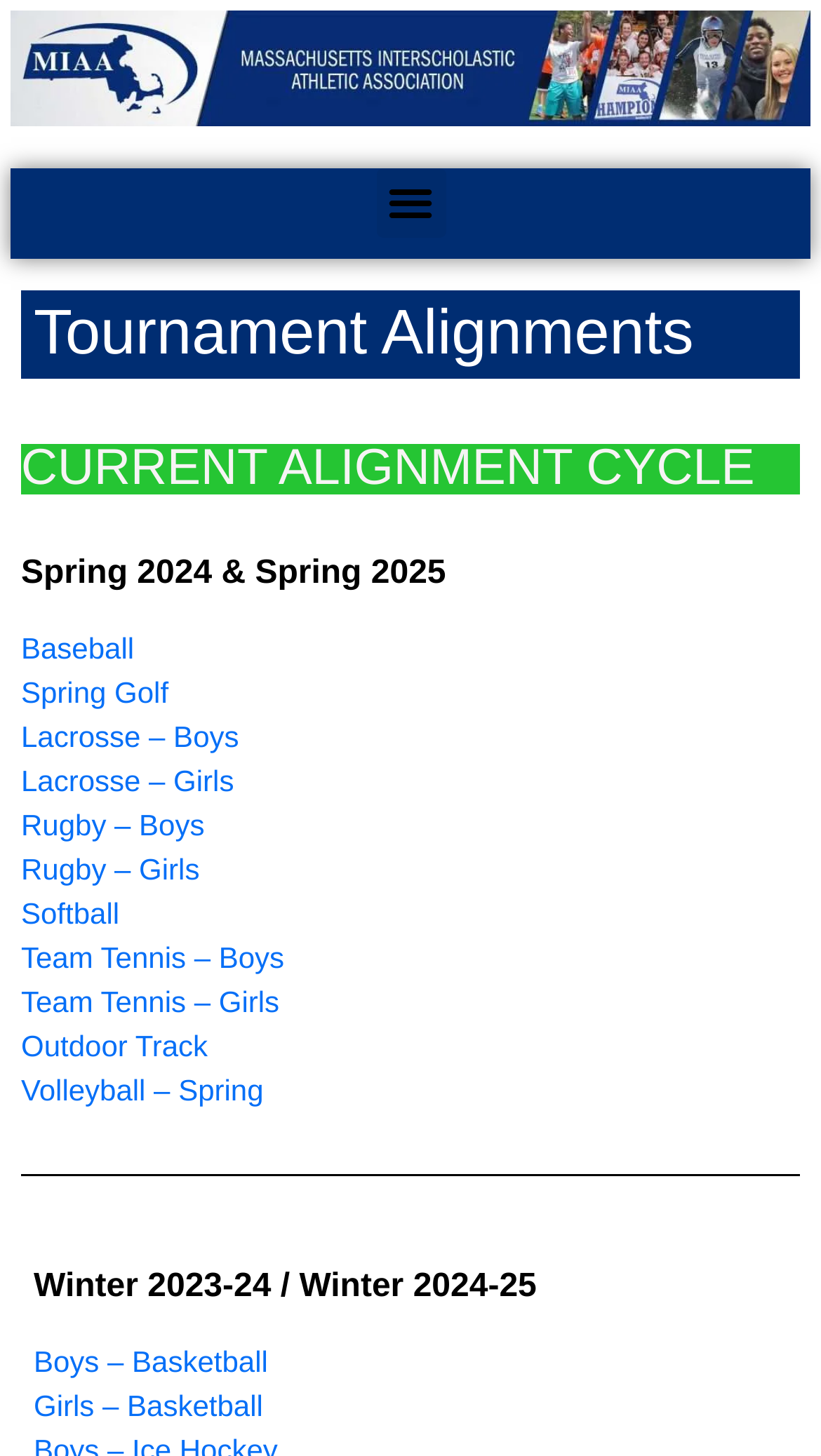What is the first sport listed under Spring 2024 & Spring 2025?
Provide an in-depth and detailed answer to the question.

I looked at the links under the heading 'Spring 2024 & Spring 2025' and found that the first link is 'Baseball'.